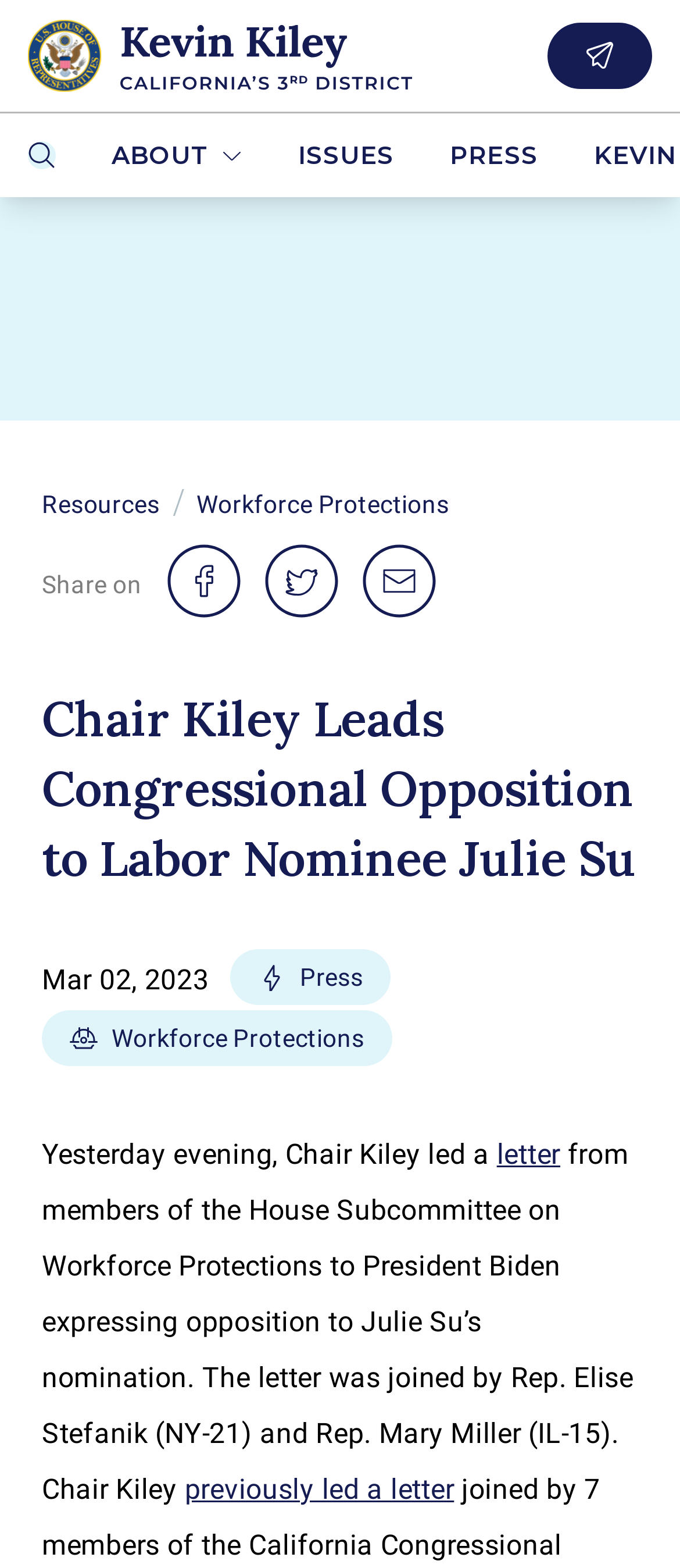Using the provided element description: "previously led a letter", identify the bounding box coordinates. The coordinates should be four floats between 0 and 1 in the order [left, top, right, bottom].

[0.272, 0.939, 0.668, 0.96]